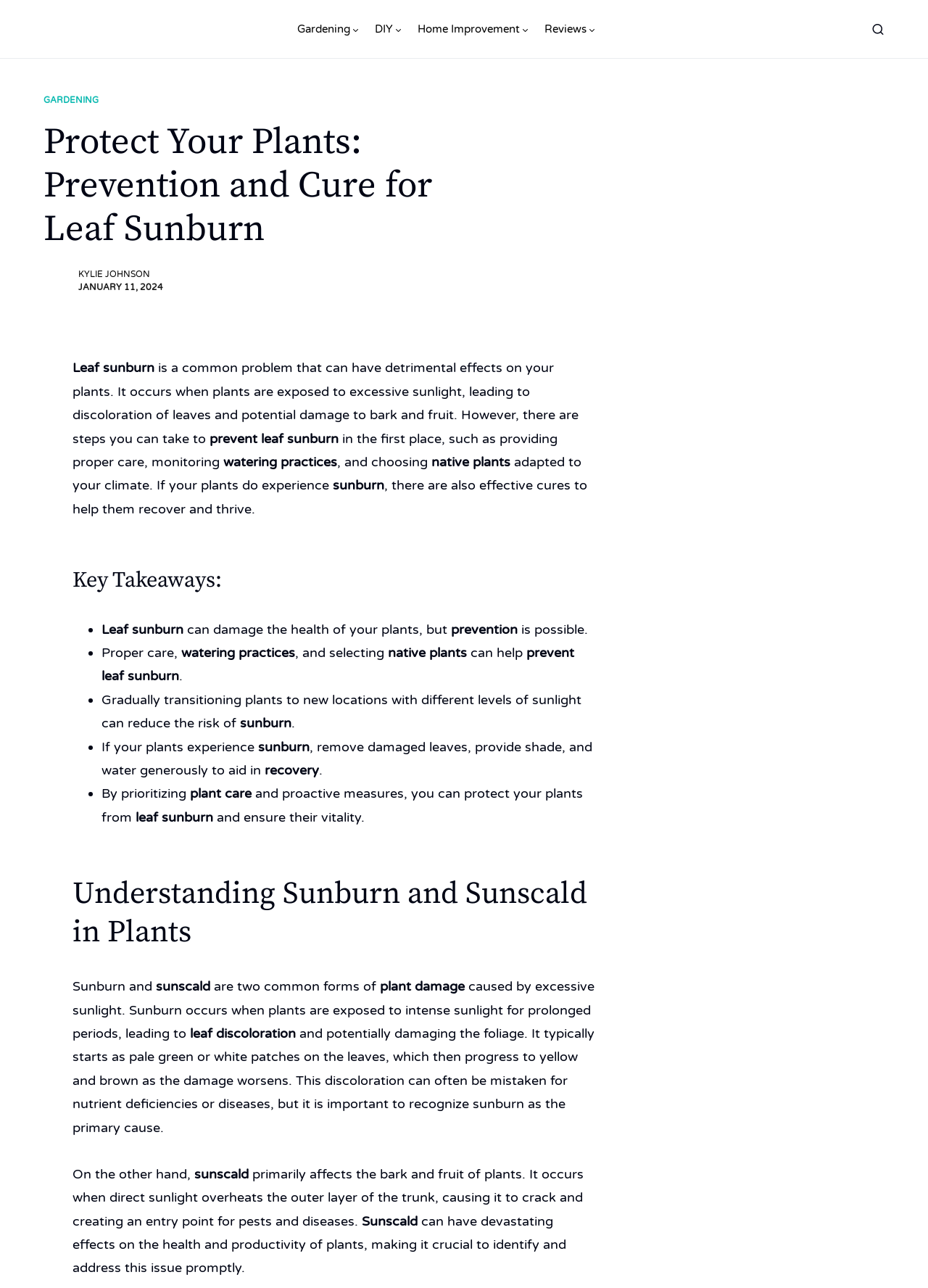Provide a short answer to the following question with just one word or phrase: What happens to plants when they are exposed to excessive sunlight?

Leaf discoloration